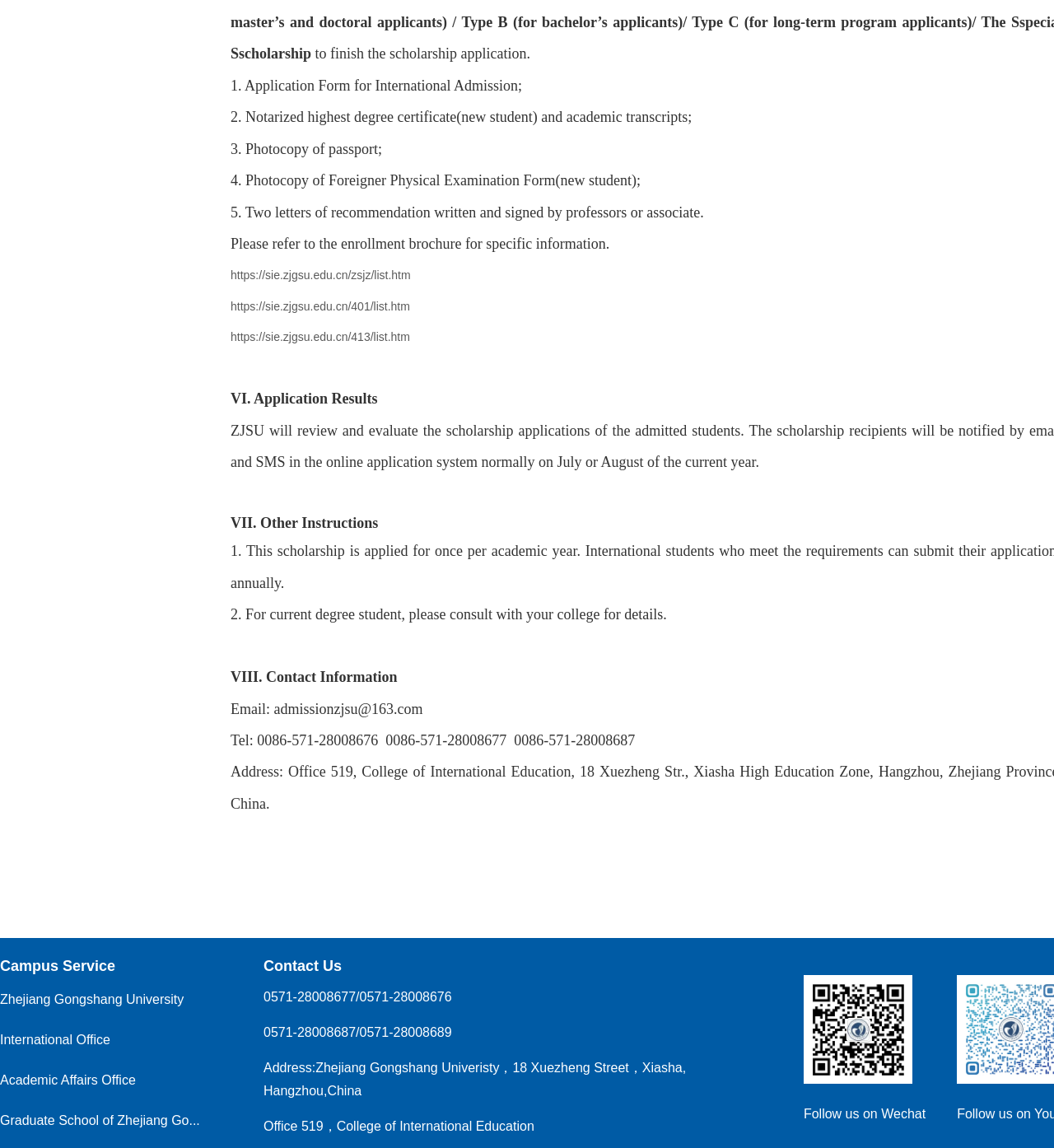What is the contact email for admission?
From the image, respond with a single word or phrase.

admissionzjsu@163.com